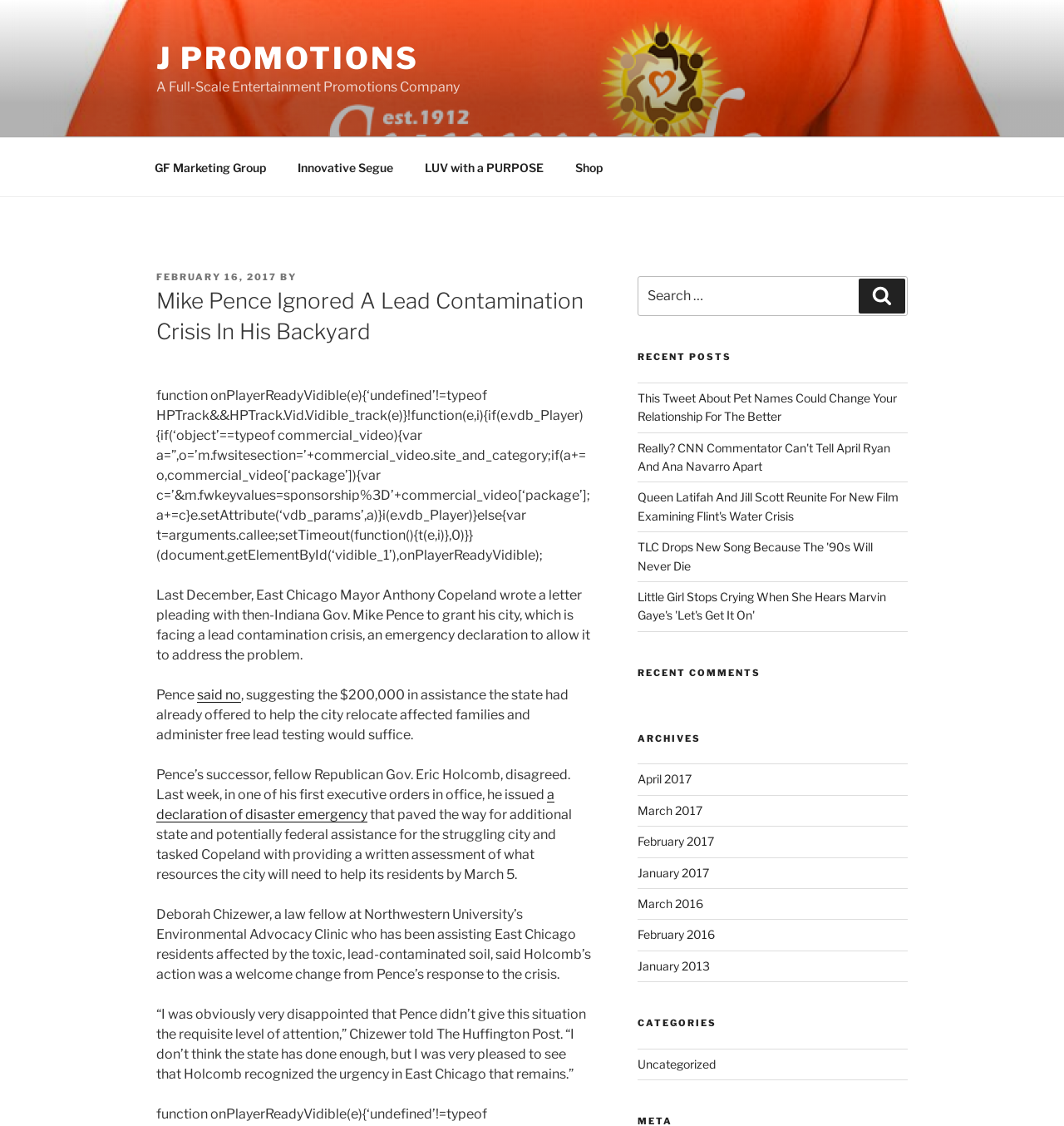Please answer the following question as detailed as possible based on the image: 
What is the date of the post mentioned in the article?

I examined the article content and found the link 'FEBRUARY 16, 2017' which is mentioned as the posted date.